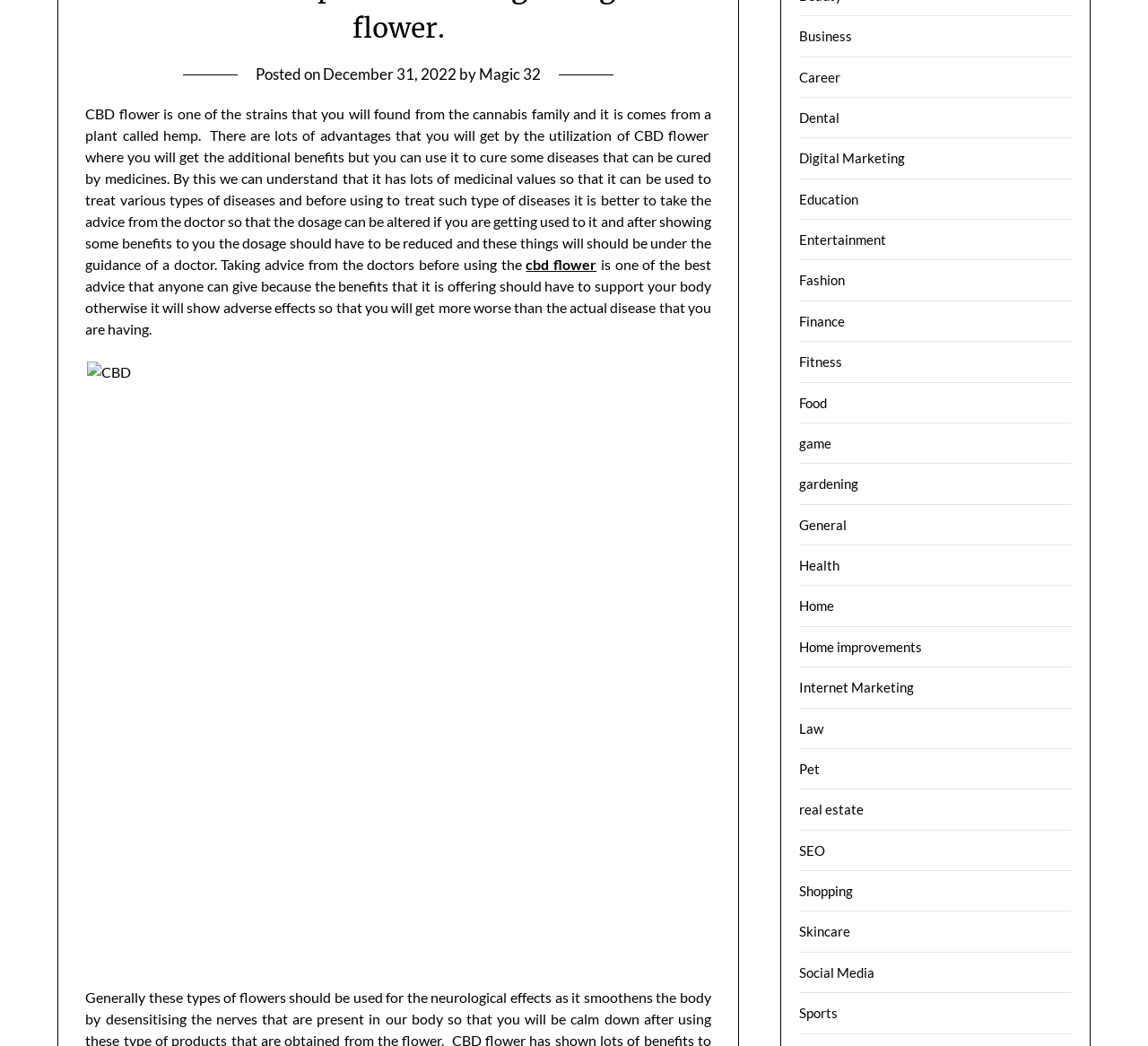Given the description: "Food", determine the bounding box coordinates of the UI element. The coordinates should be formatted as four float numbers between 0 and 1, [left, top, right, bottom].

[0.696, 0.377, 0.721, 0.392]